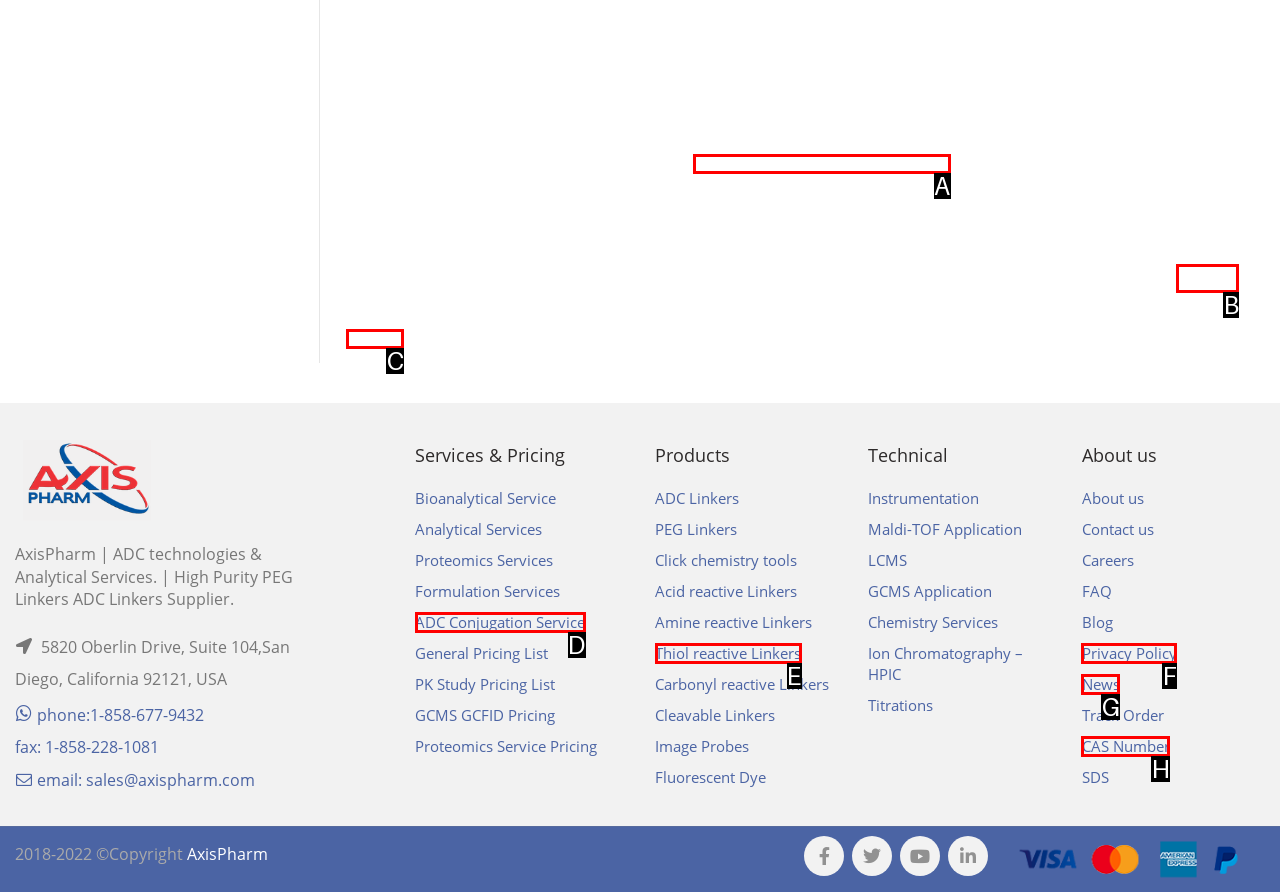Using the provided description: Thiol reactive Linkers, select the most fitting option and return its letter directly from the choices.

E